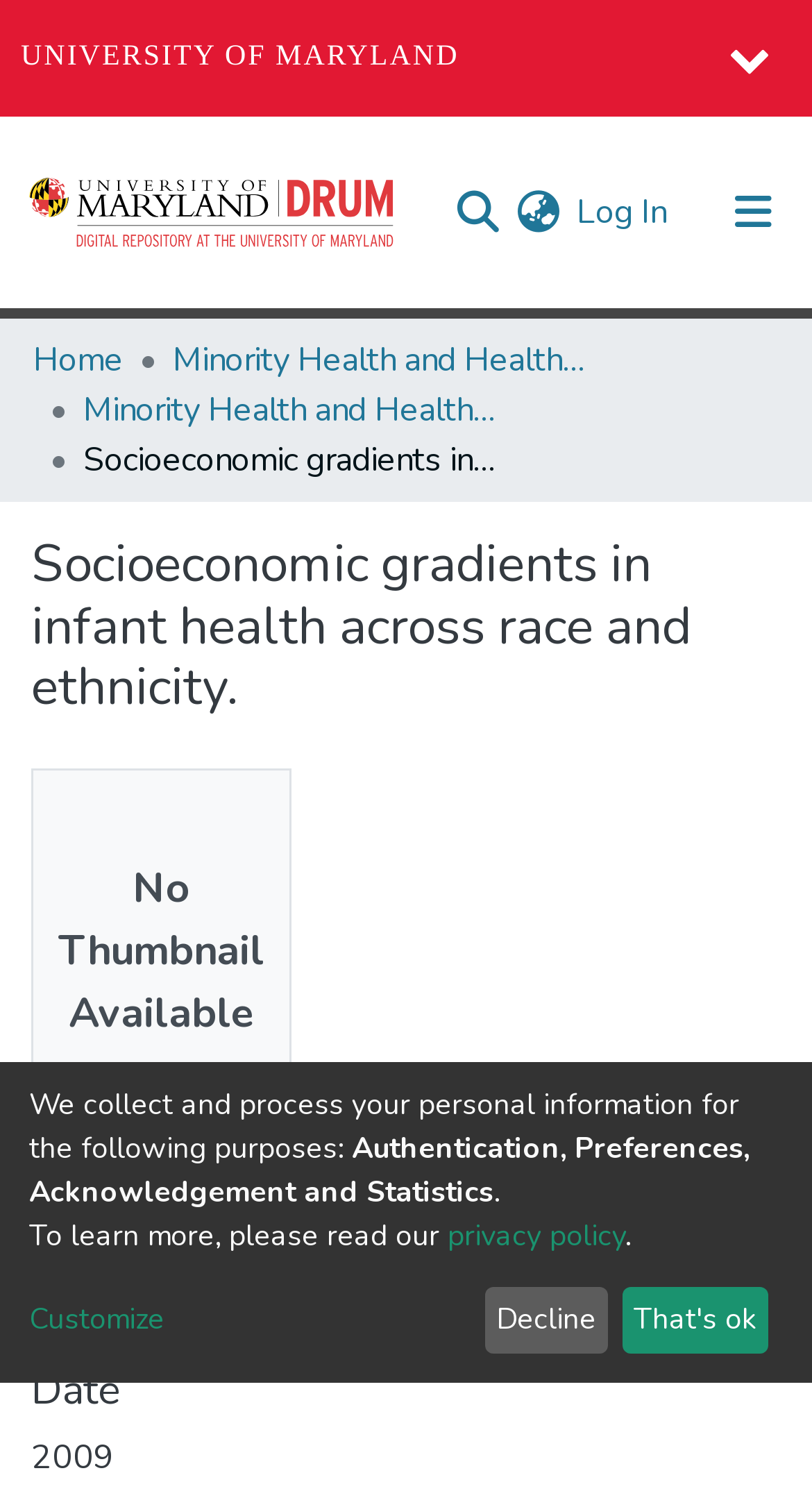From the webpage screenshot, predict the bounding box of the UI element that matches this description: "Nepomnyaschy, Lenna".

[0.038, 0.843, 0.436, 0.874]